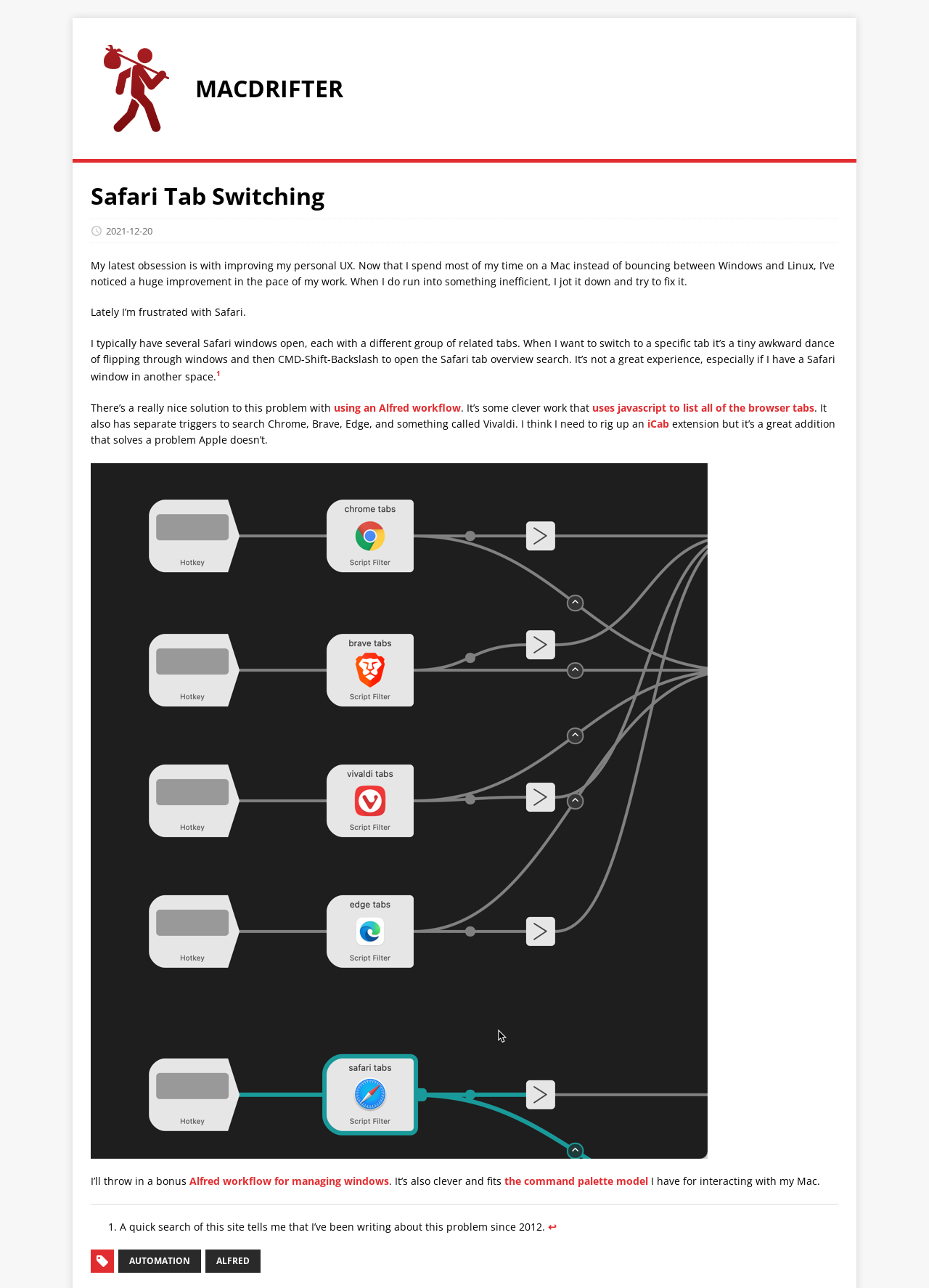What is the problem with Safari?
Please analyze the image and answer the question with as much detail as possible.

The author expresses frustration with Safari, specifically with the process of switching to a specific tab, which involves flipping through windows and using the CMD-Shift-Backslash shortcut to open the Safari tab overview search.